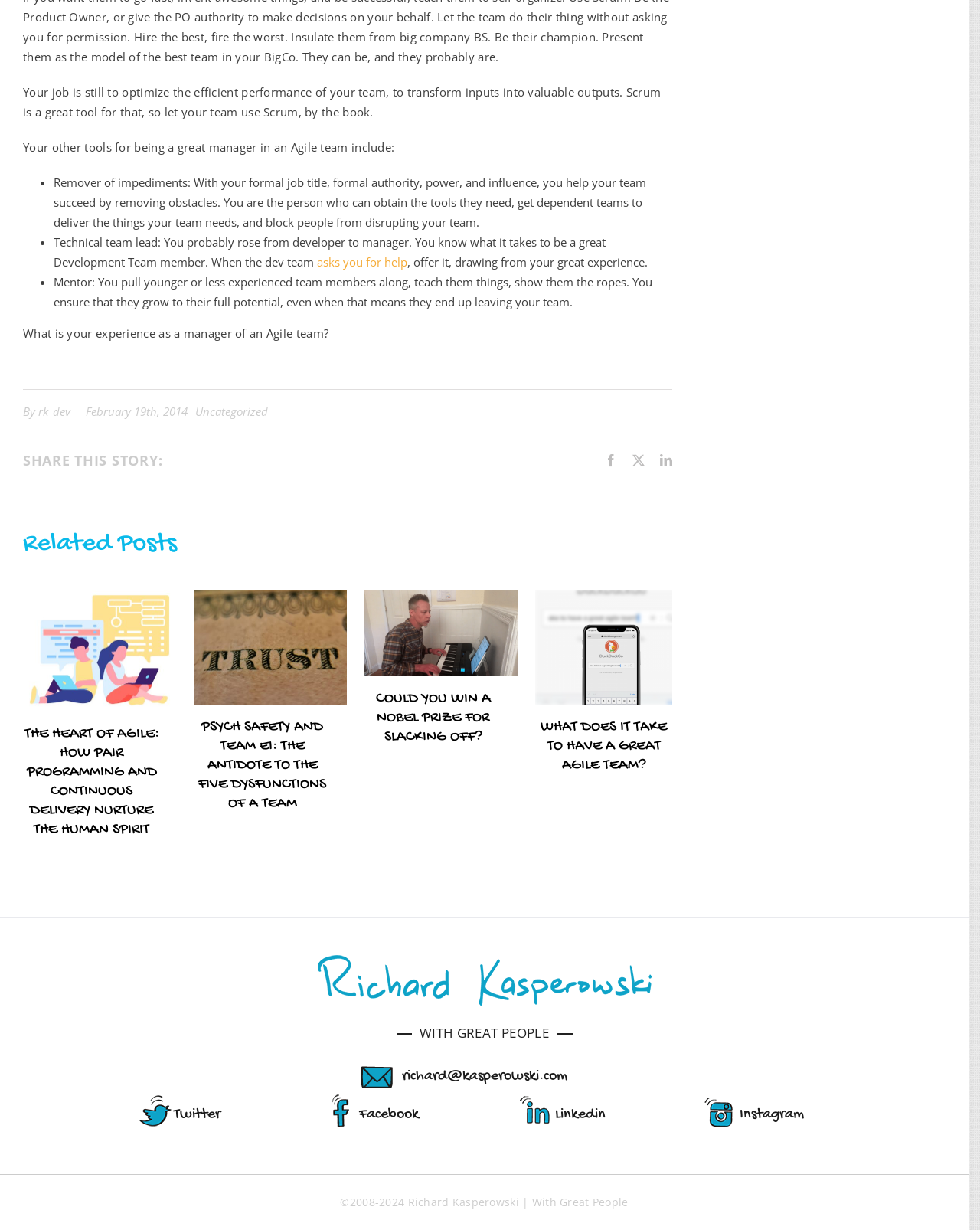Please give the bounding box coordinates of the area that should be clicked to fulfill the following instruction: "Click on the 'asks you for help' link". The coordinates should be in the format of four float numbers from 0 to 1, i.e., [left, top, right, bottom].

[0.323, 0.207, 0.416, 0.219]